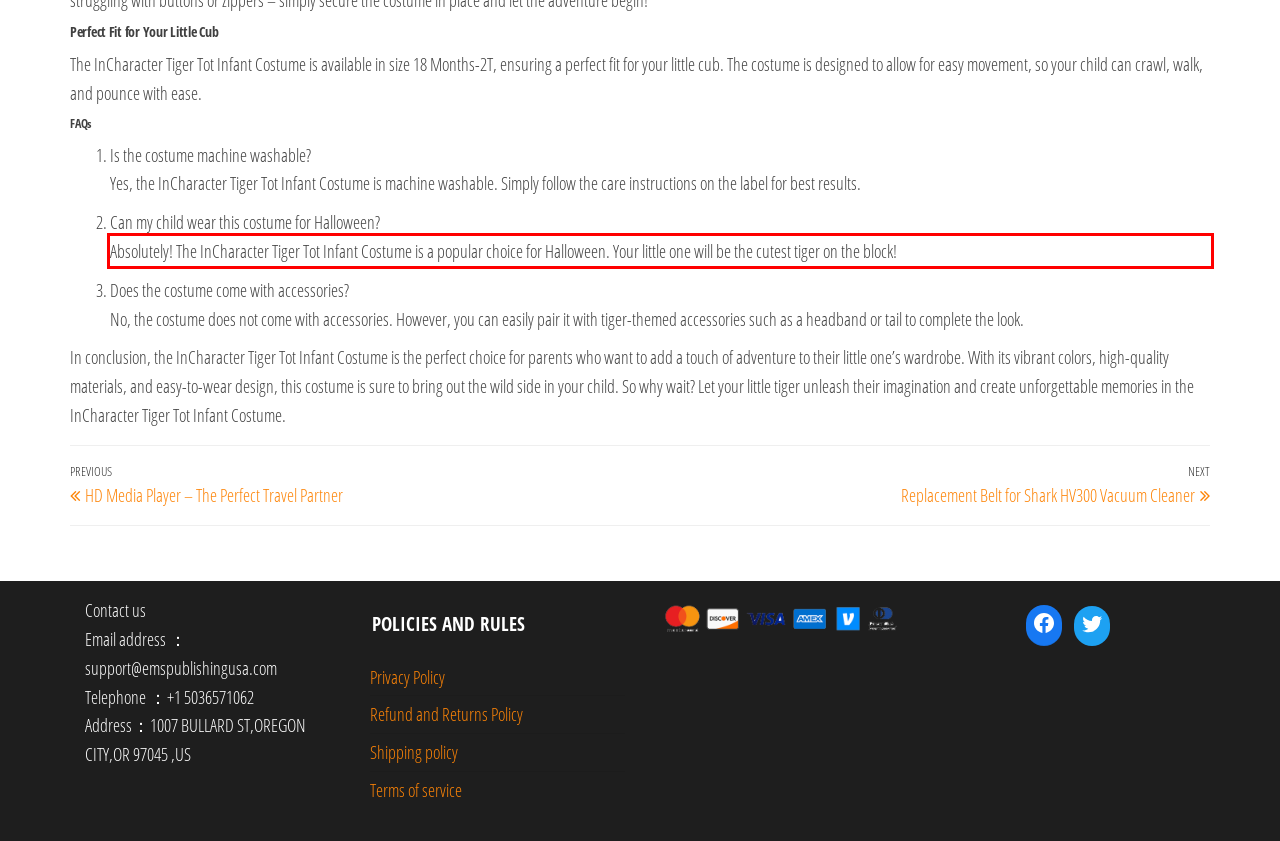You have a screenshot of a webpage where a UI element is enclosed in a red rectangle. Perform OCR to capture the text inside this red rectangle.

Absolutely! The InCharacter Tiger Tot Infant Costume is a popular choice for Halloween. Your little one will be the cutest tiger on the block!